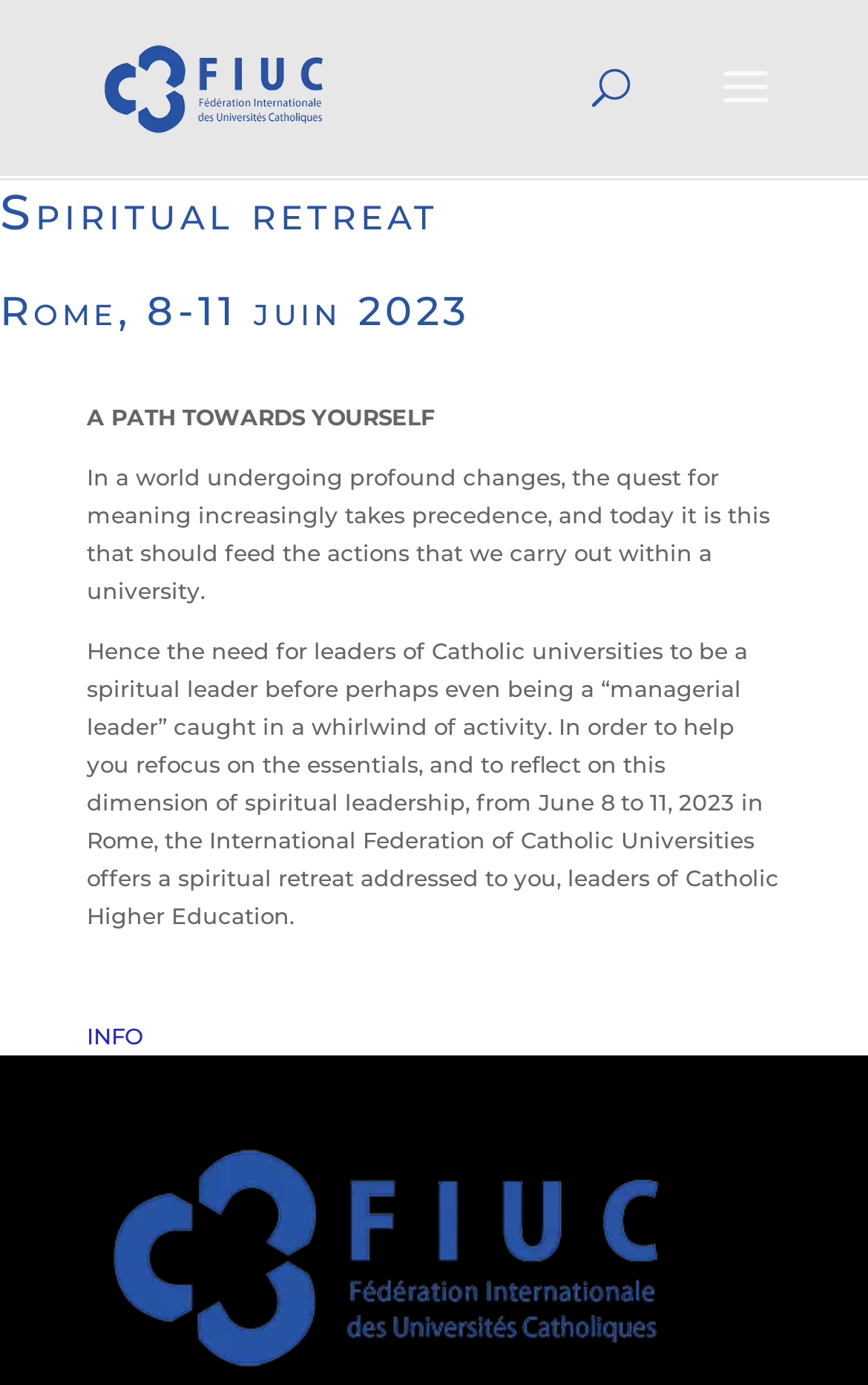What is the image located at the bottom of the webpage?
From the screenshot, provide a brief answer in one word or phrase.

logo fiuc